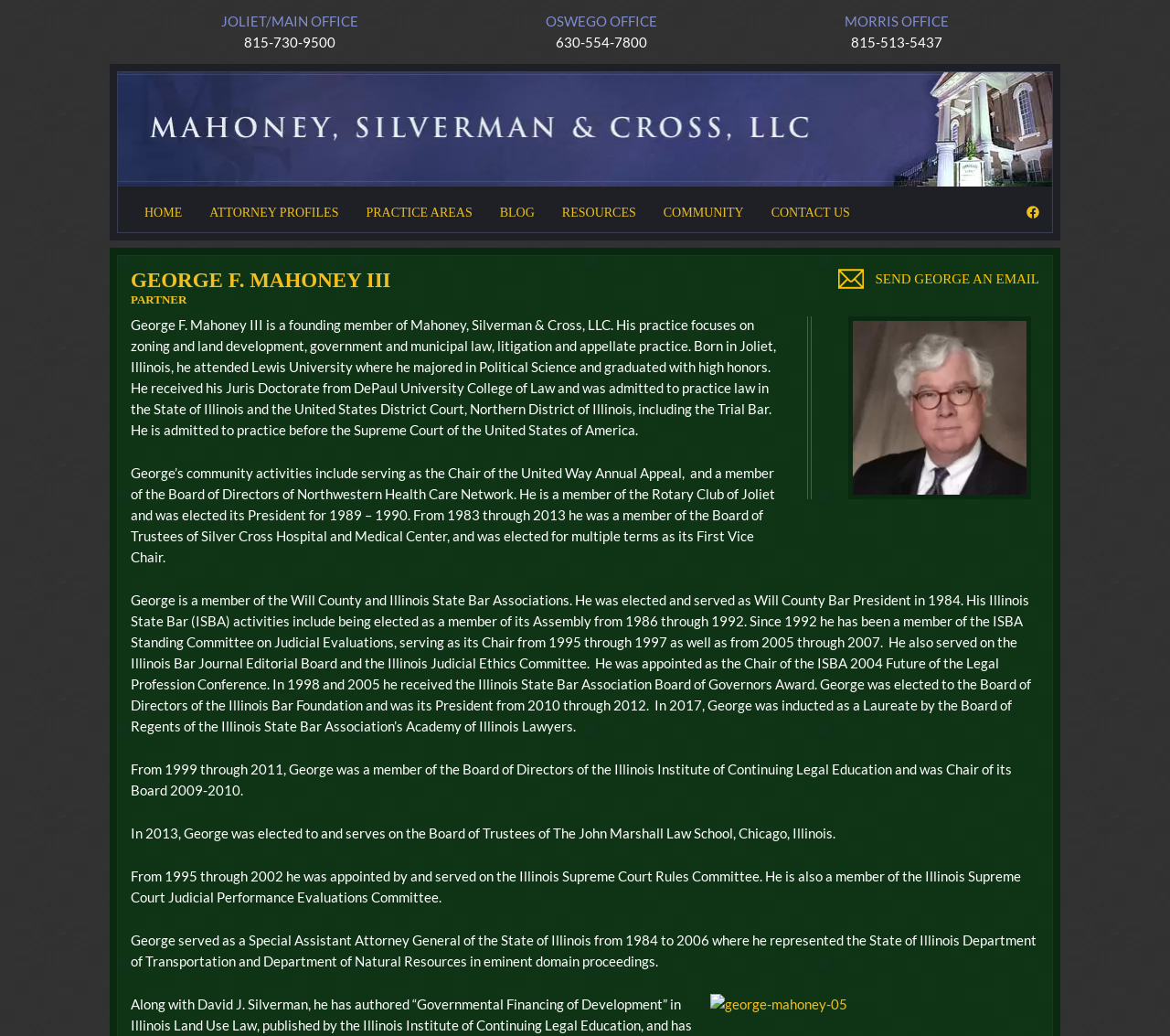Determine the bounding box coordinates of the clickable area required to perform the following instruction: "Click the 'SEND GEORGE AN EMAIL' link". The coordinates should be represented as four float numbers between 0 and 1: [left, top, right, bottom].

[0.717, 0.26, 0.888, 0.279]